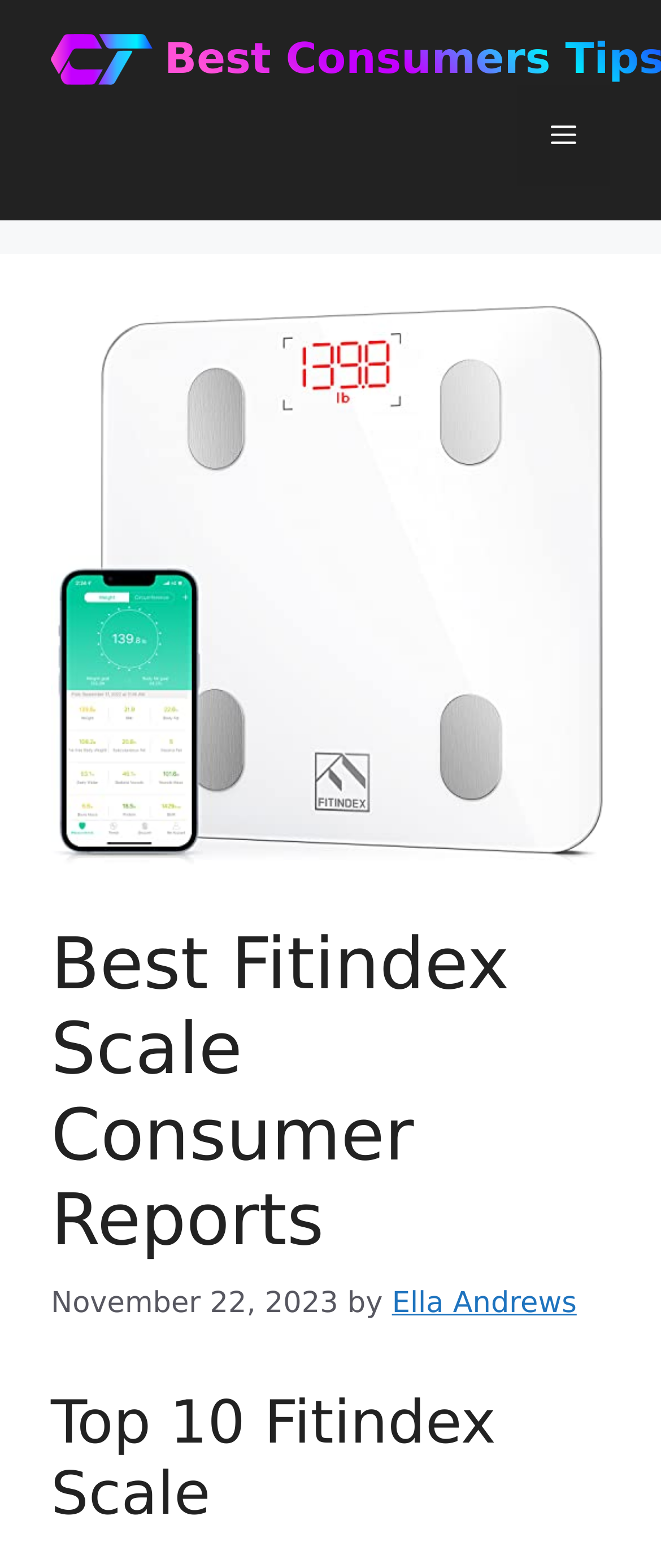What is the date of the latest article?
Give a single word or phrase as your answer by examining the image.

November 22, 2023